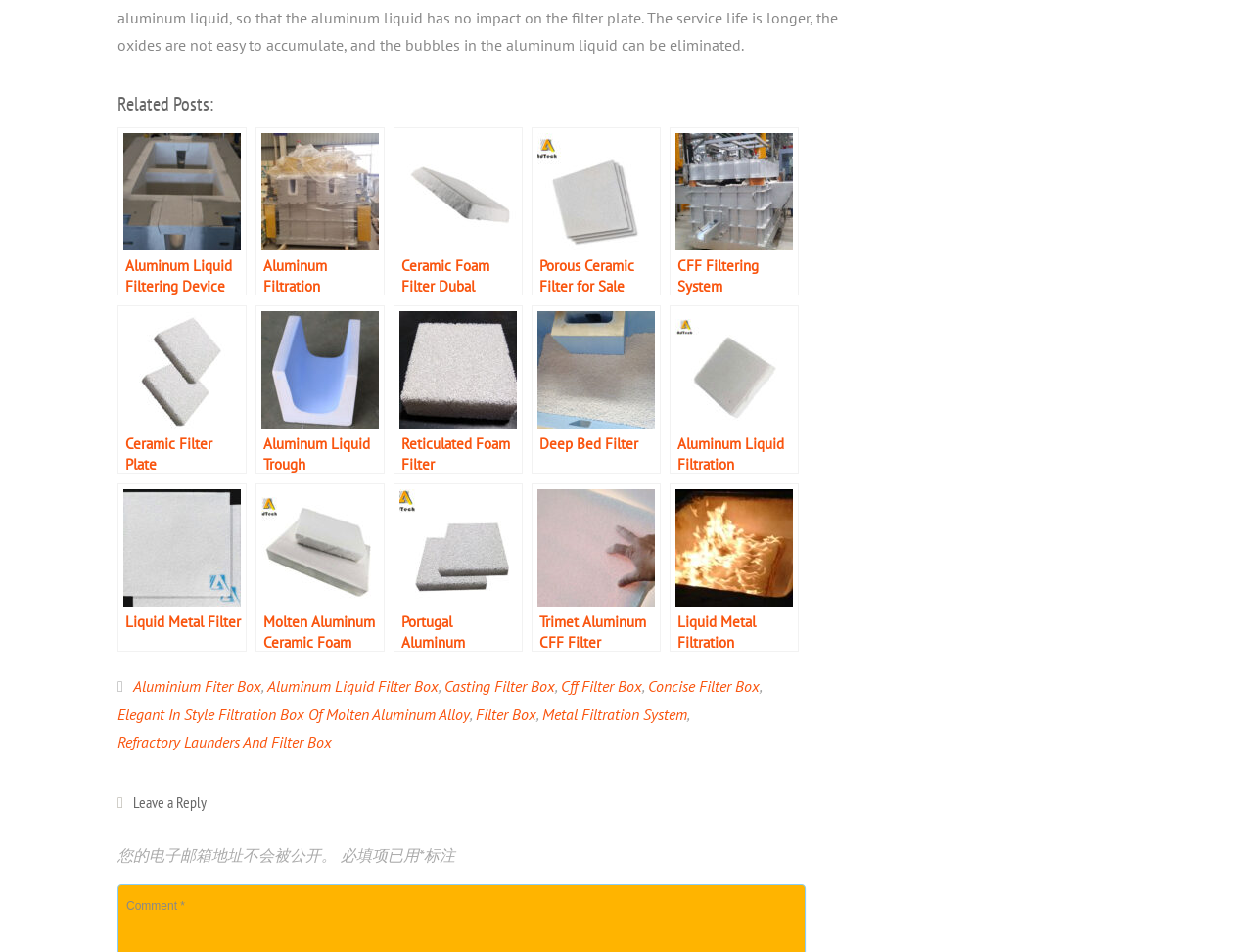How many columns of links are there on the webpage?
Based on the screenshot, respond with a single word or phrase.

2